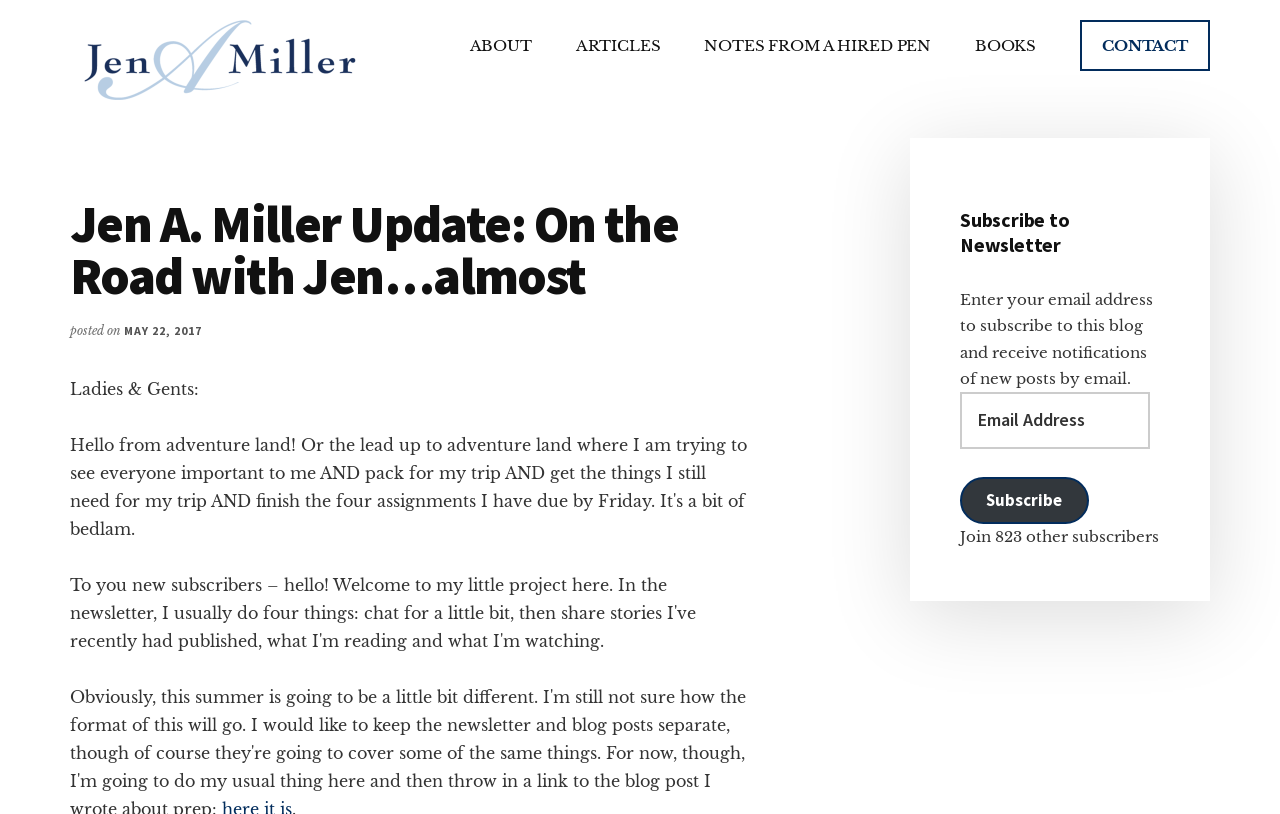Detail the webpage's structure and highlights in your description.

This webpage is a personal blog belonging to Jen A. Miller, with a title "Jen A. Miller Update: On the Road with Jen…almost". At the top left corner, there is a link to skip to the main content and another link to skip to the primary sidebar. Below these links, there is a profile section with a link to Jen A. Miller's name, accompanied by a small image of her. Next to her name is a static text "Hired Pen.".

On the top right side, there is a main navigation menu with five links: "ABOUT", "ARTICLES", "NOTES FROM A HIKE PEN", "BOOKS", and "CONTACT". Below the navigation menu, there is a header section with a heading that displays the title of the blog post. The title is followed by a static text "posted on" and a time element showing the date "MAY 22, 2017".

The main content of the blog post starts with a static text "Ladies & Gents:". The content of the blog post appears to be a personal update from the author, discussing her preparations for a trip and her desire to see everyone important to her before she leaves.

On the right side of the page, there is a primary sidebar with a heading "Primary Sidebar". Within the sidebar, there is a section to subscribe to the blog's newsletter, with a heading "Subscribe to Newsletter". This section includes a static text describing the subscription process, a text box to enter an email address, and a "Subscribe" button. Below the subscription section, there is a static text indicating that 823 other subscribers have already joined.